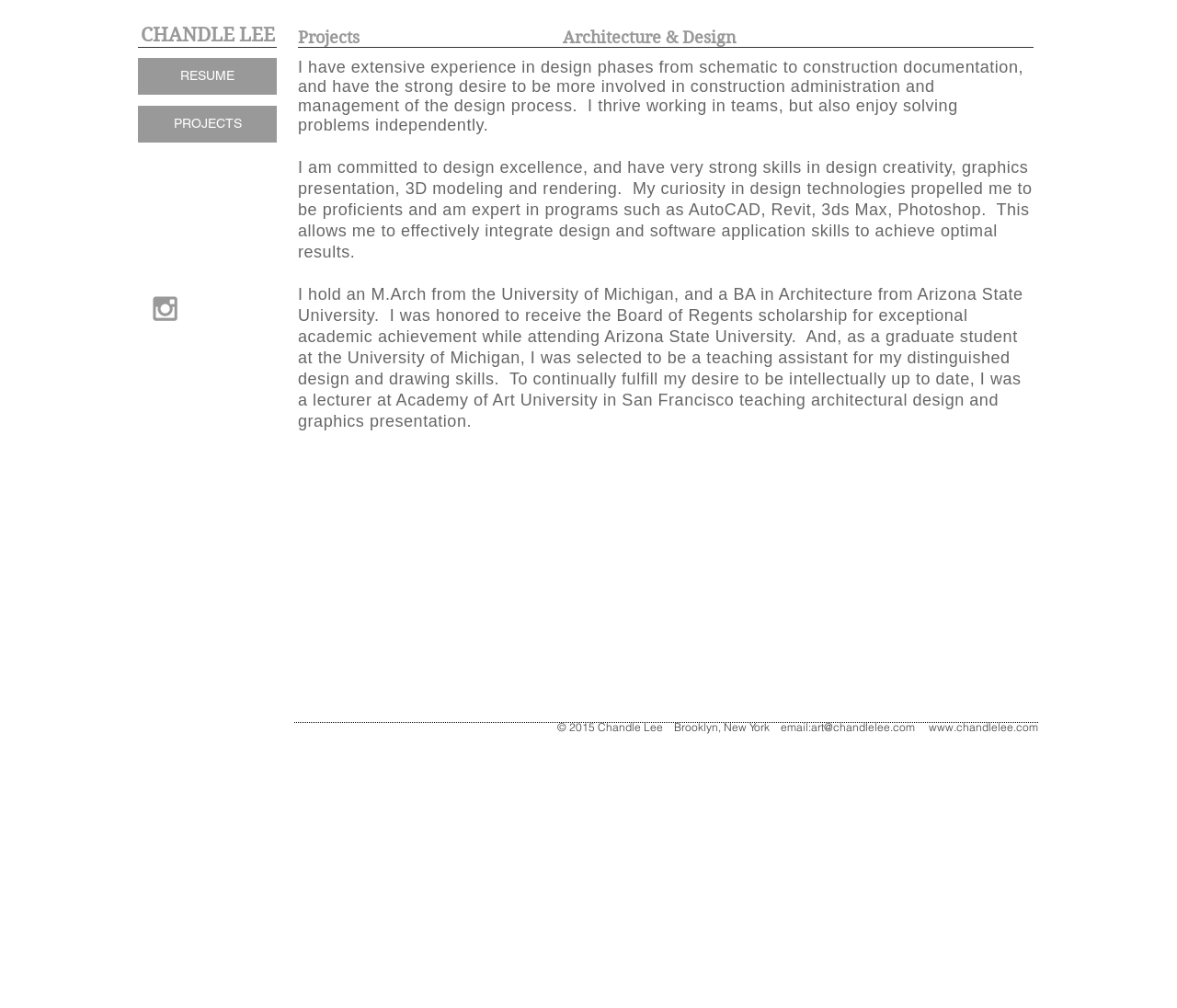Please respond to the question using a single word or phrase:
Where is the person located?

Brooklyn, New York